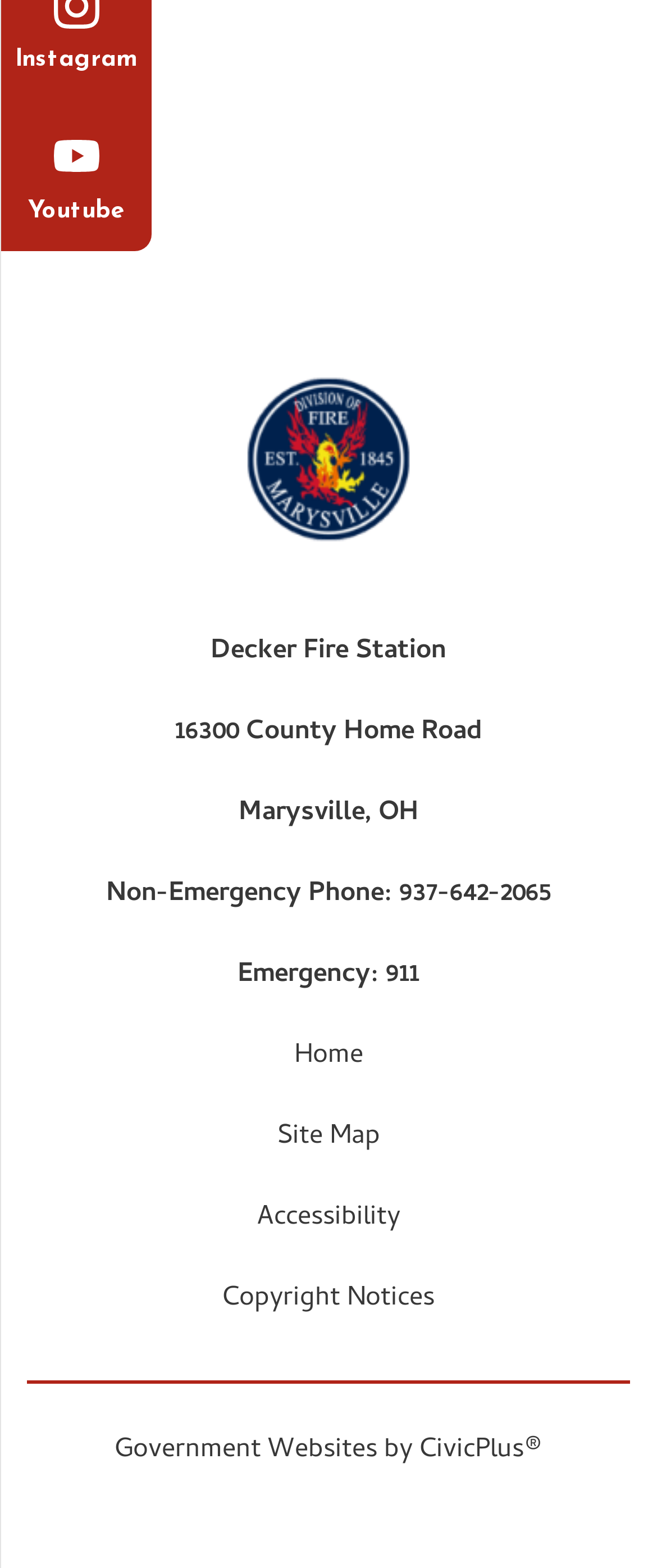What is the emergency number?
Based on the image, answer the question with as much detail as possible.

I found the answer by looking at the region 'Info Advanced' where the link '911' is located, which is next to the static text 'Emergency:'.